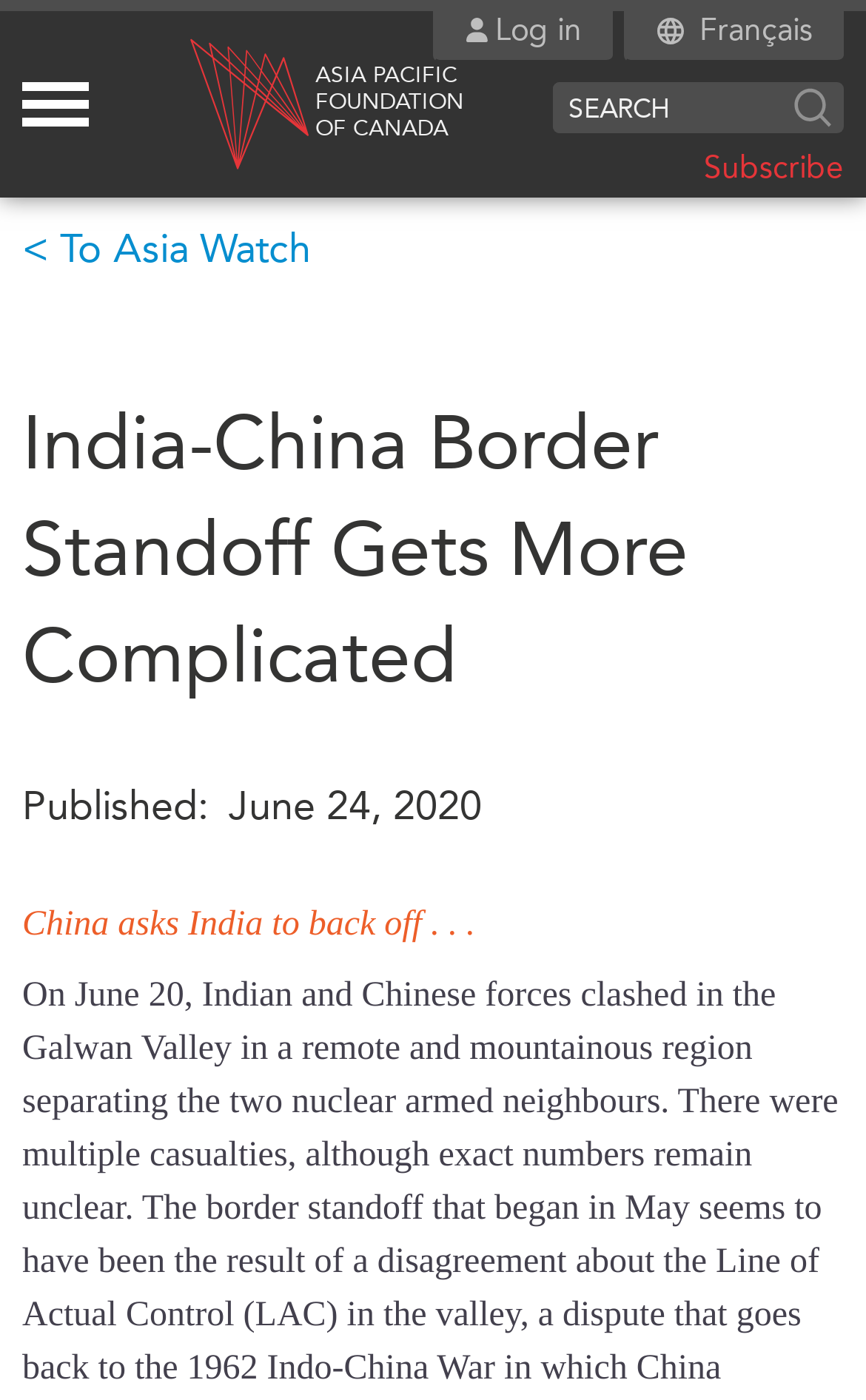Pinpoint the bounding box coordinates of the clickable element needed to complete the instruction: "Toggle the mega menu". The coordinates should be provided as four float numbers between 0 and 1: [left, top, right, bottom].

[0.026, 0.056, 0.128, 0.094]